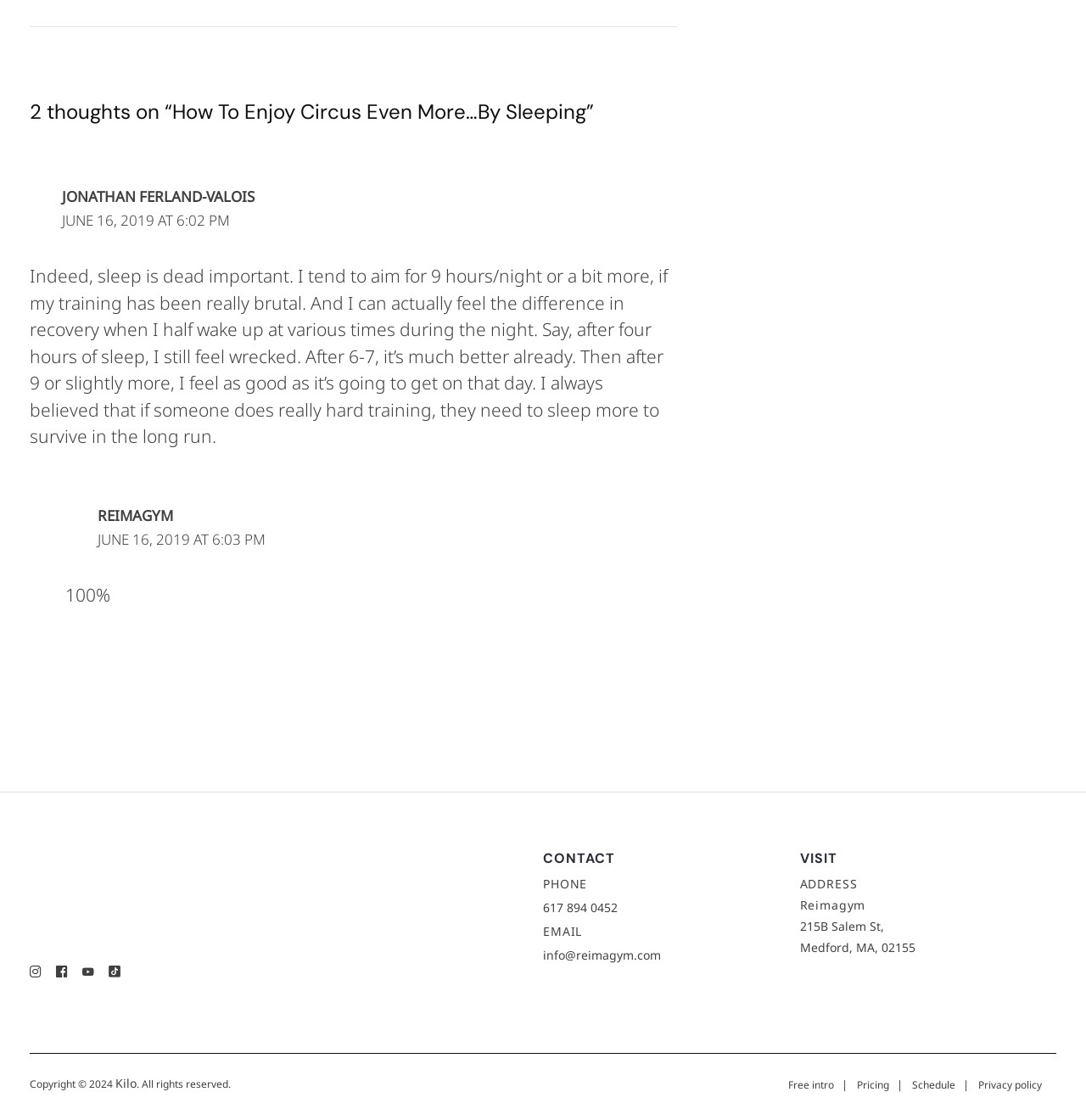What is the last menu item in the site navigation?
Could you answer the question in a detailed manner, providing as much information as possible?

I found the site navigation menu in the footer section, and the last item in the menu is 'Privacy policy'.